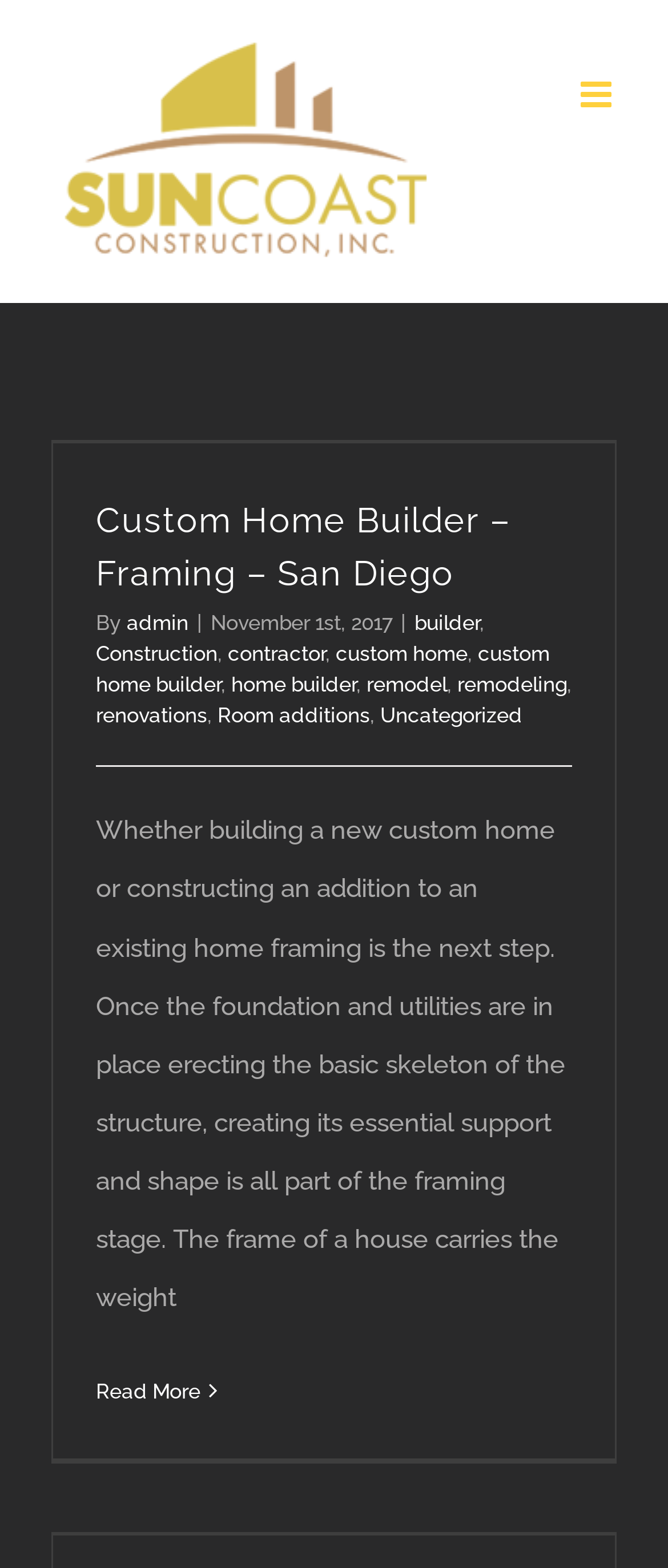What is the date of the article?
Carefully examine the image and provide a detailed answer to the question.

The date of the article is obtained from the text 'November 1st, 2017' which is located below the heading 'Custom Home Builder – Framing – San Diego'.